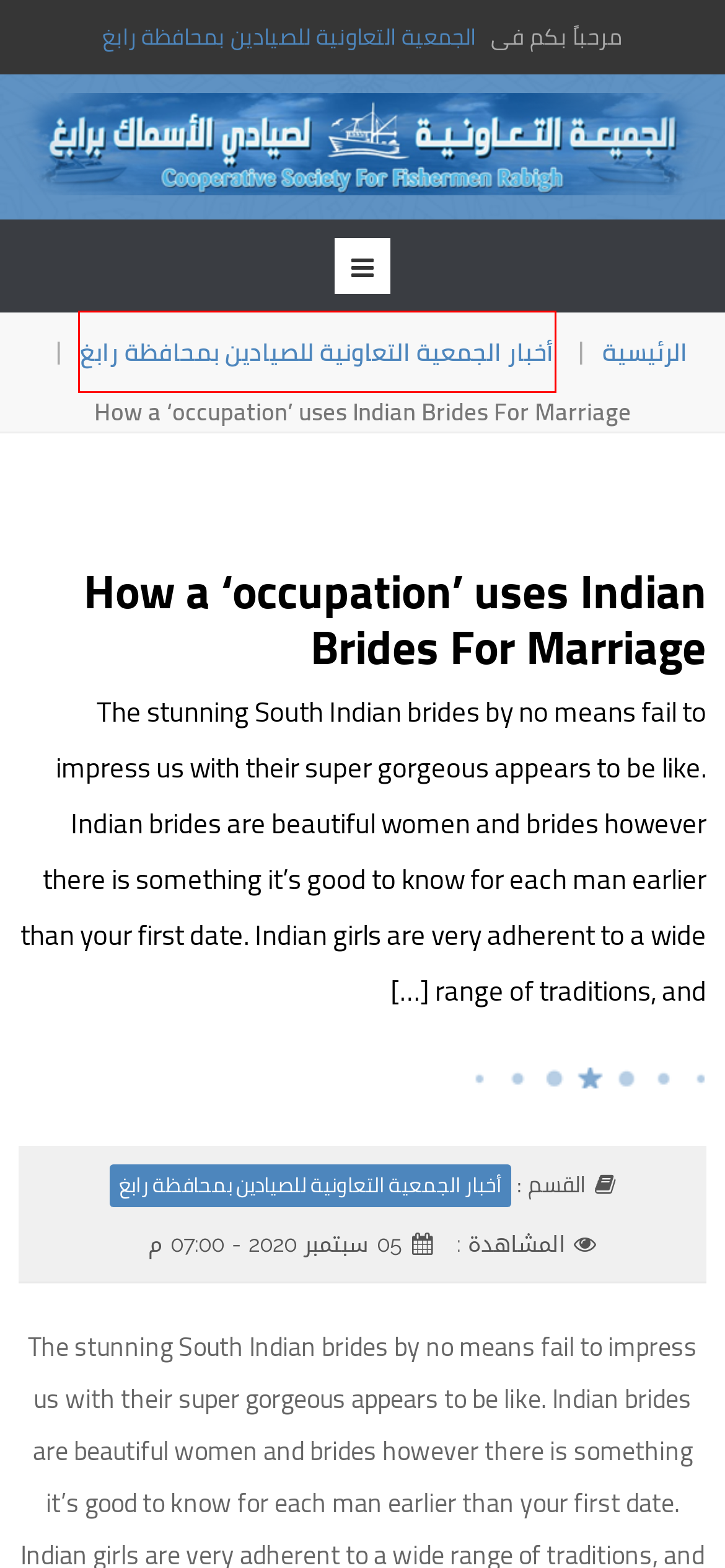You are looking at a webpage screenshot with a red bounding box around an element. Pick the description that best matches the new webpage after interacting with the element in the red bounding box. The possible descriptions are:
A. الجمعية التعاونية للصيادين بمحافظة رابغ  » سياسات الجمعية
B. الجمعية التعاونية للصيادين بمحافظة رابغ  » أخبار الجمعية التعاونية للصيادين بمحافظة رابغ
C. حجز دومينات استضافة مواقع انترنت وتصميمها - مسار كلاود
D. الجمعية التعاونية للصيادين بمحافظة رابغ
E. الجمعية التعاونية للصيادين بمحافظة رابغ  » المحاضر
F. الجمعية التعاونية للصيادين بمحافظة رابغ  » عن الجمعية
G. Charming Indian Brides - Meet Single Beauties from India
H. الجمعية التعاونية للصيادين بمحافظة رابغ  » اتصل بنا

B